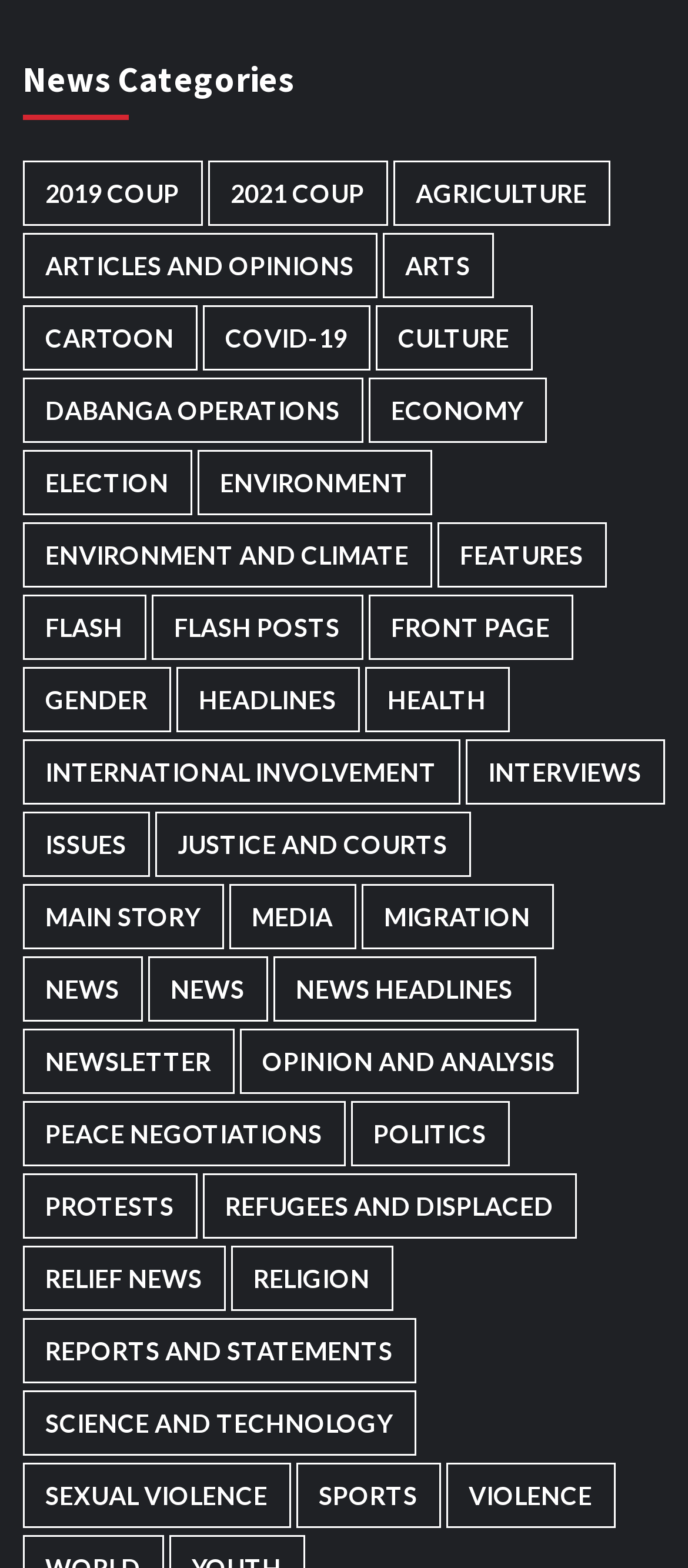Please determine the bounding box coordinates of the element's region to click for the following instruction: "View Agriculture news".

[0.571, 0.102, 0.886, 0.144]